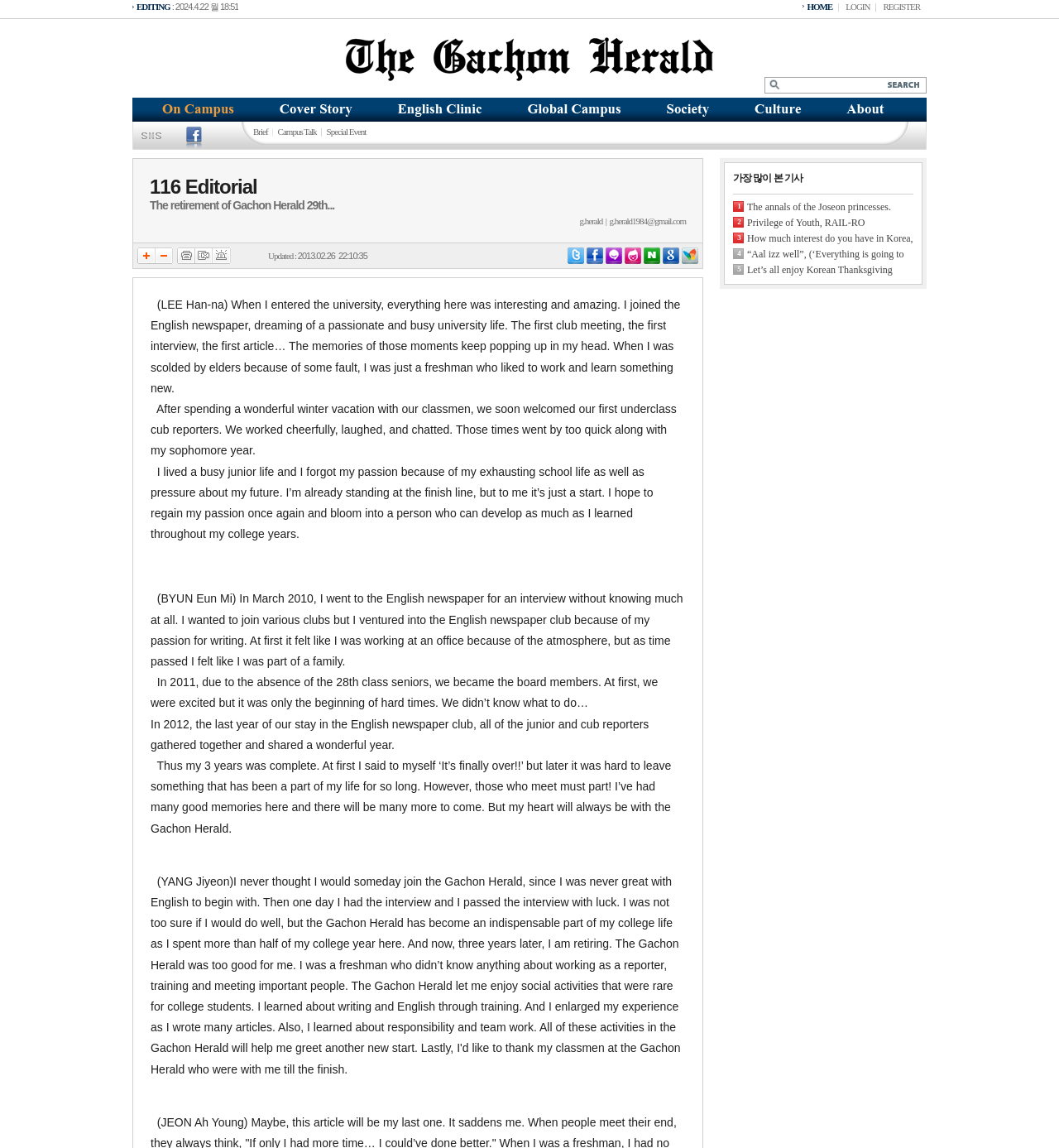Please identify the bounding box coordinates of the region to click in order to complete the task: "Click Submit". The coordinates must be four float numbers between 0 and 1, specified as [left, top, right, bottom].

[0.831, 0.067, 0.875, 0.081]